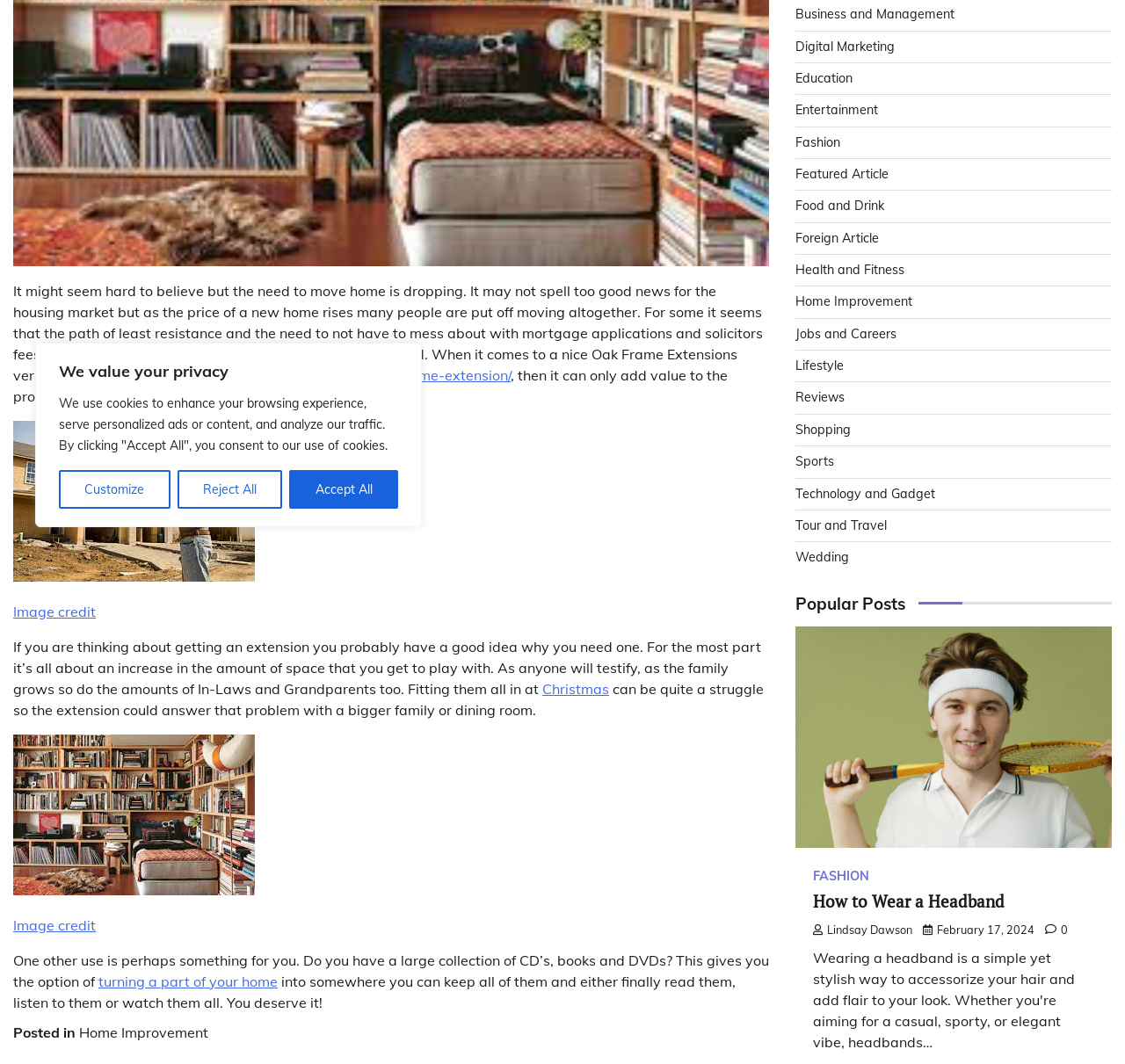Extract the bounding box for the UI element that matches this description: "How to Wear a Headband".

[0.723, 0.837, 0.893, 0.858]